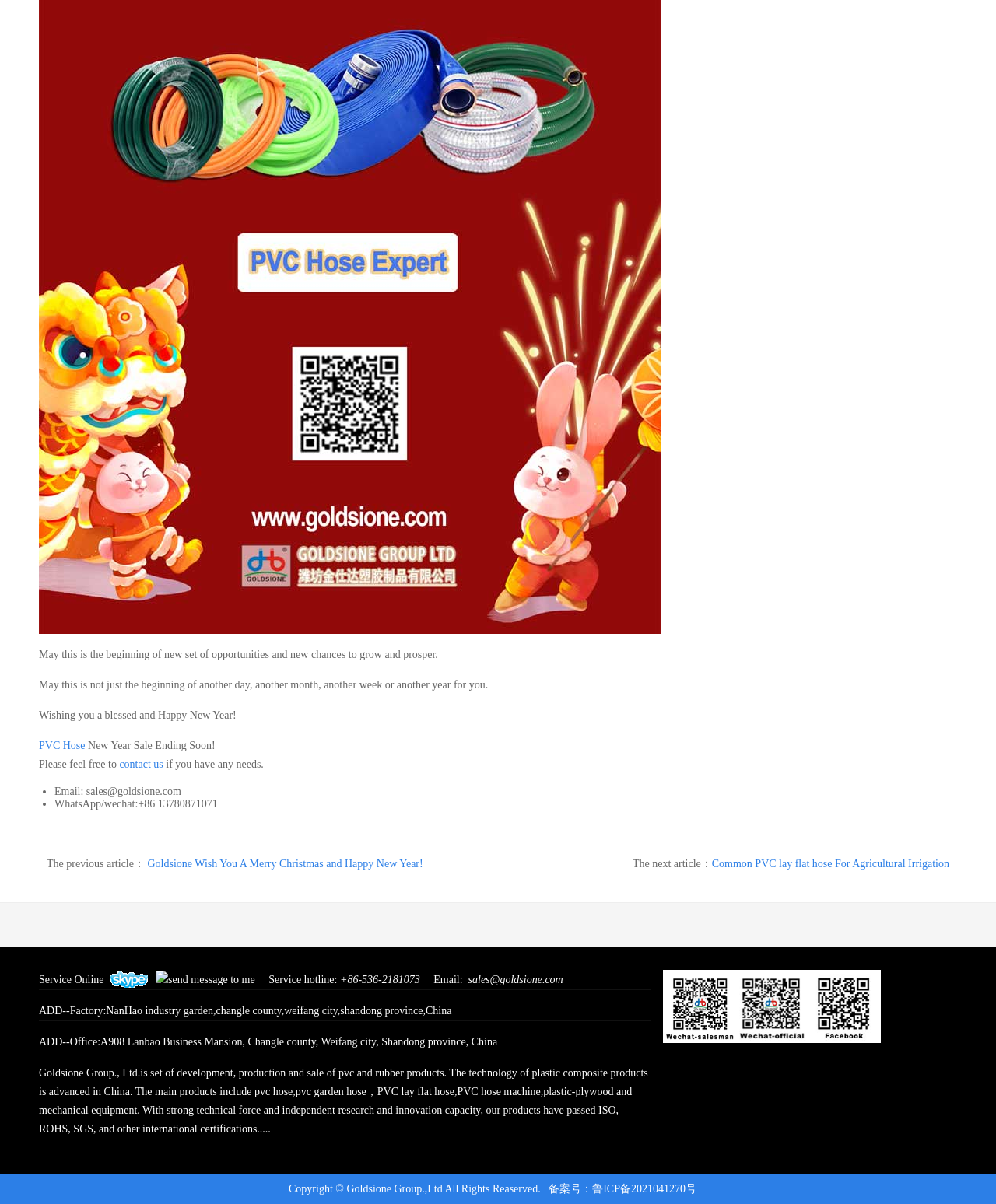Can you specify the bounding box coordinates of the area that needs to be clicked to fulfill the following instruction: "Click on 'PVC Hose'"?

[0.039, 0.615, 0.086, 0.624]